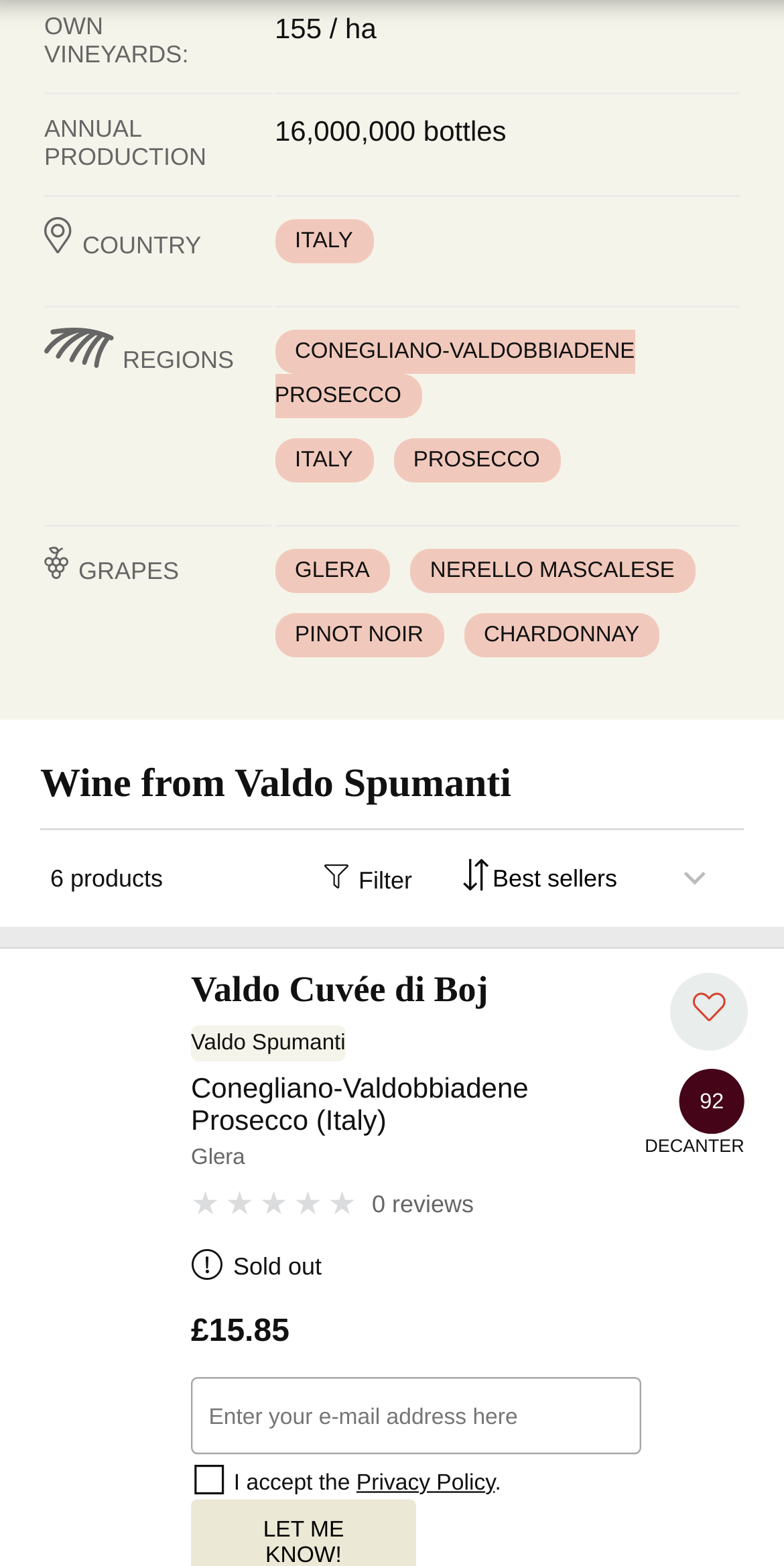What type of grapes are used in this wine?
Respond with a short answer, either a single word or a phrase, based on the image.

GLERA NERELLO MASCALESE PINOT NOIR CHARDONNAY